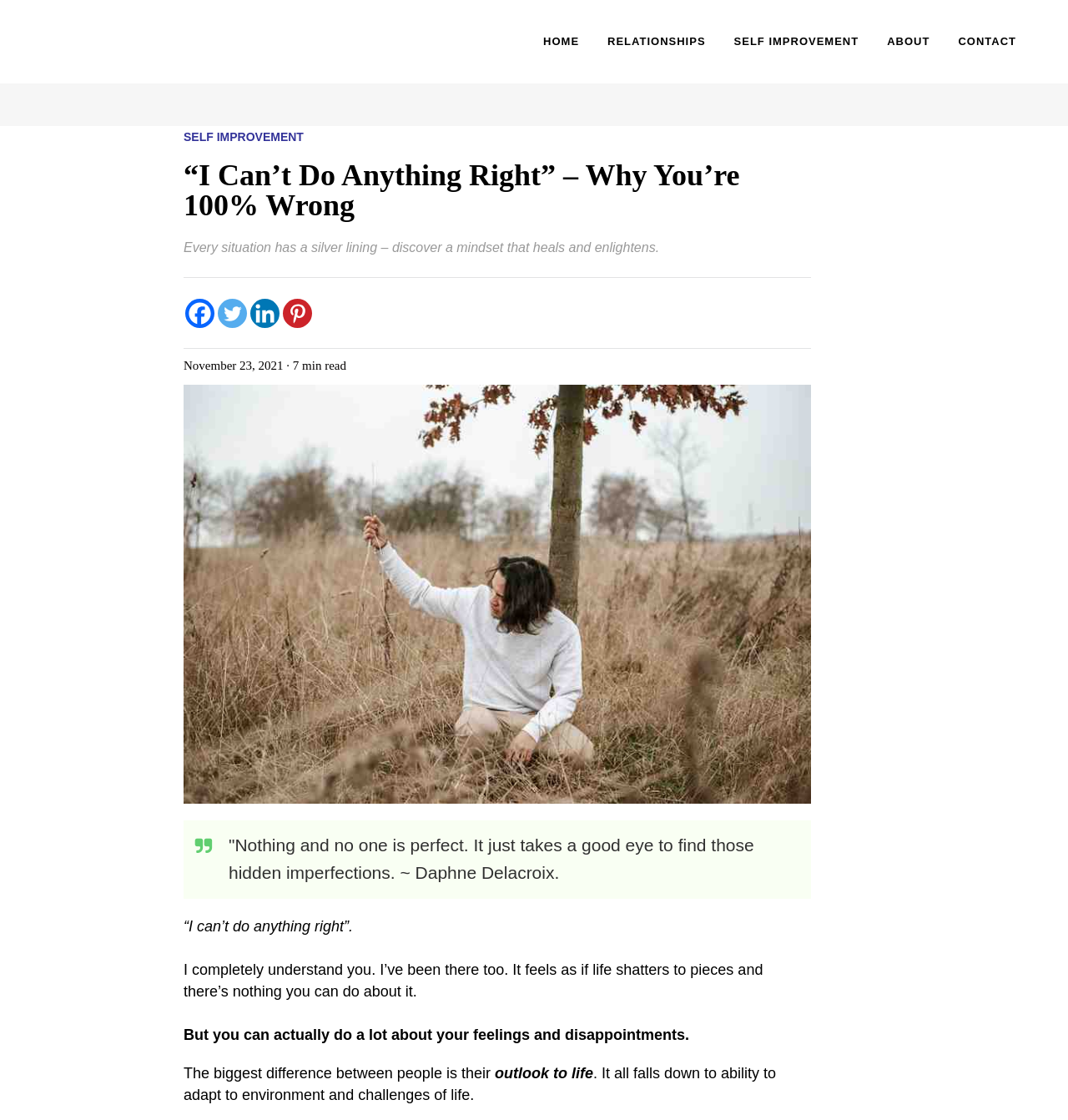Locate the UI element described as follows: "SELF IMPROVEMENT". Return the bounding box coordinates as four float numbers between 0 and 1 in the order [left, top, right, bottom].

[0.172, 0.116, 0.284, 0.128]